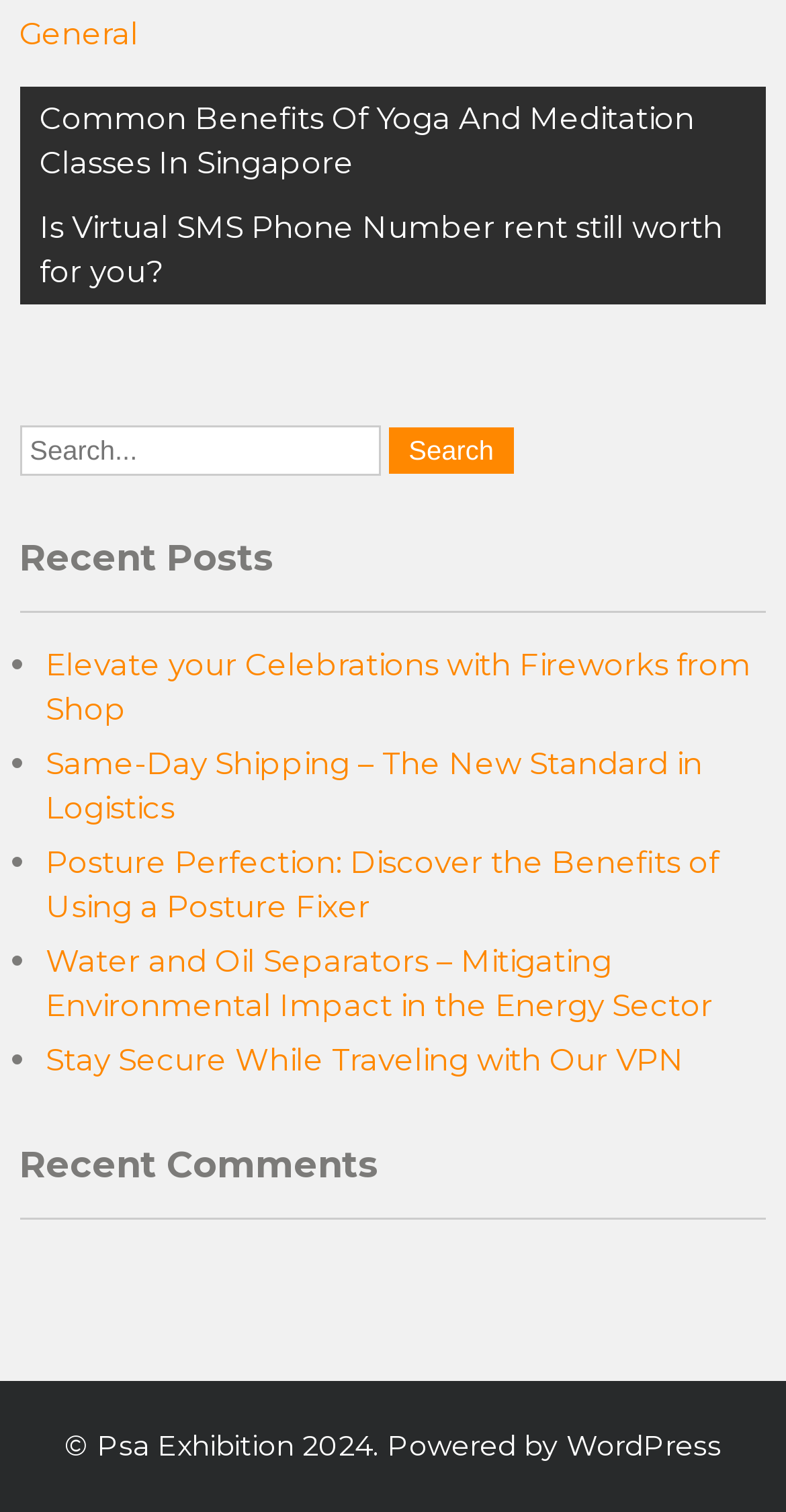Respond to the following question using a concise word or phrase: 
How many recent posts are listed?

5